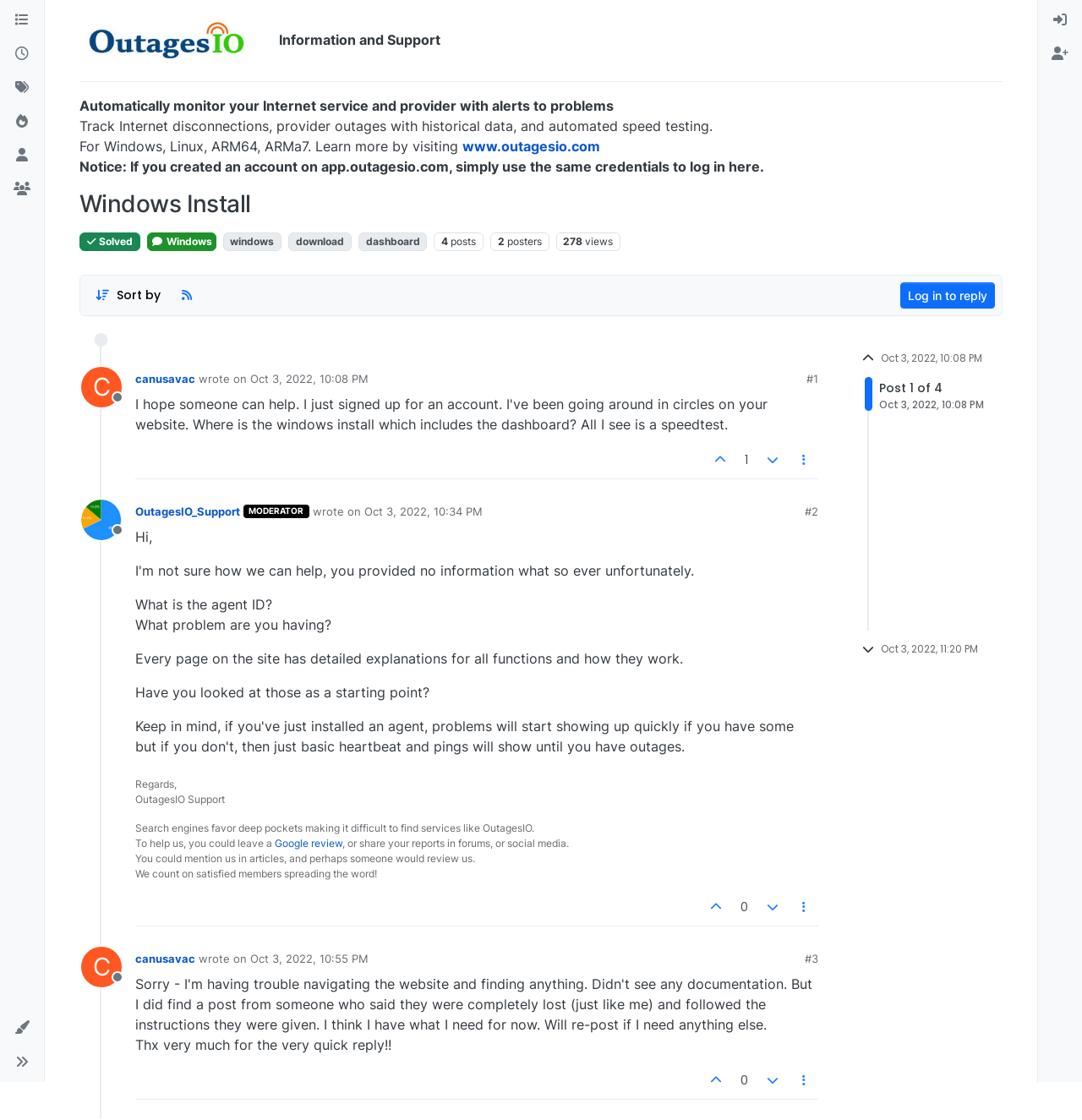Using the webpage screenshot, find the UI element described by A.Lange & Sohne Replica. Provide the bounding box coordinates in the format (top-left x, top-left y, bottom-right x, bottom-right y), ensuring all values are floating point numbers between 0 and 1.

None